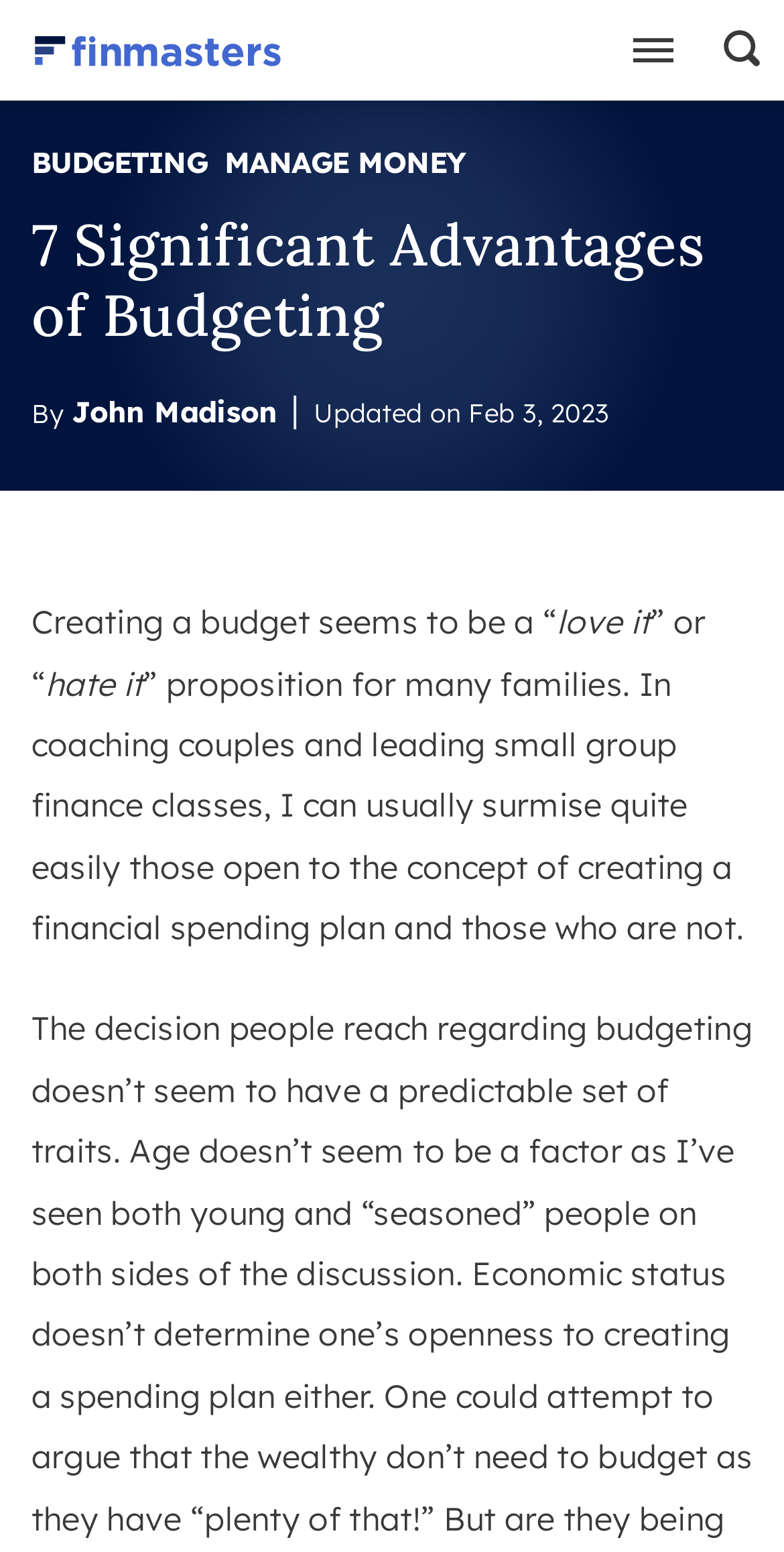Determine the bounding box for the HTML element described here: "aria-label="Search"". The coordinates should be given as [left, top, right, bottom] with each number being a float between 0 and 1.

[0.911, 0.013, 0.96, 0.052]